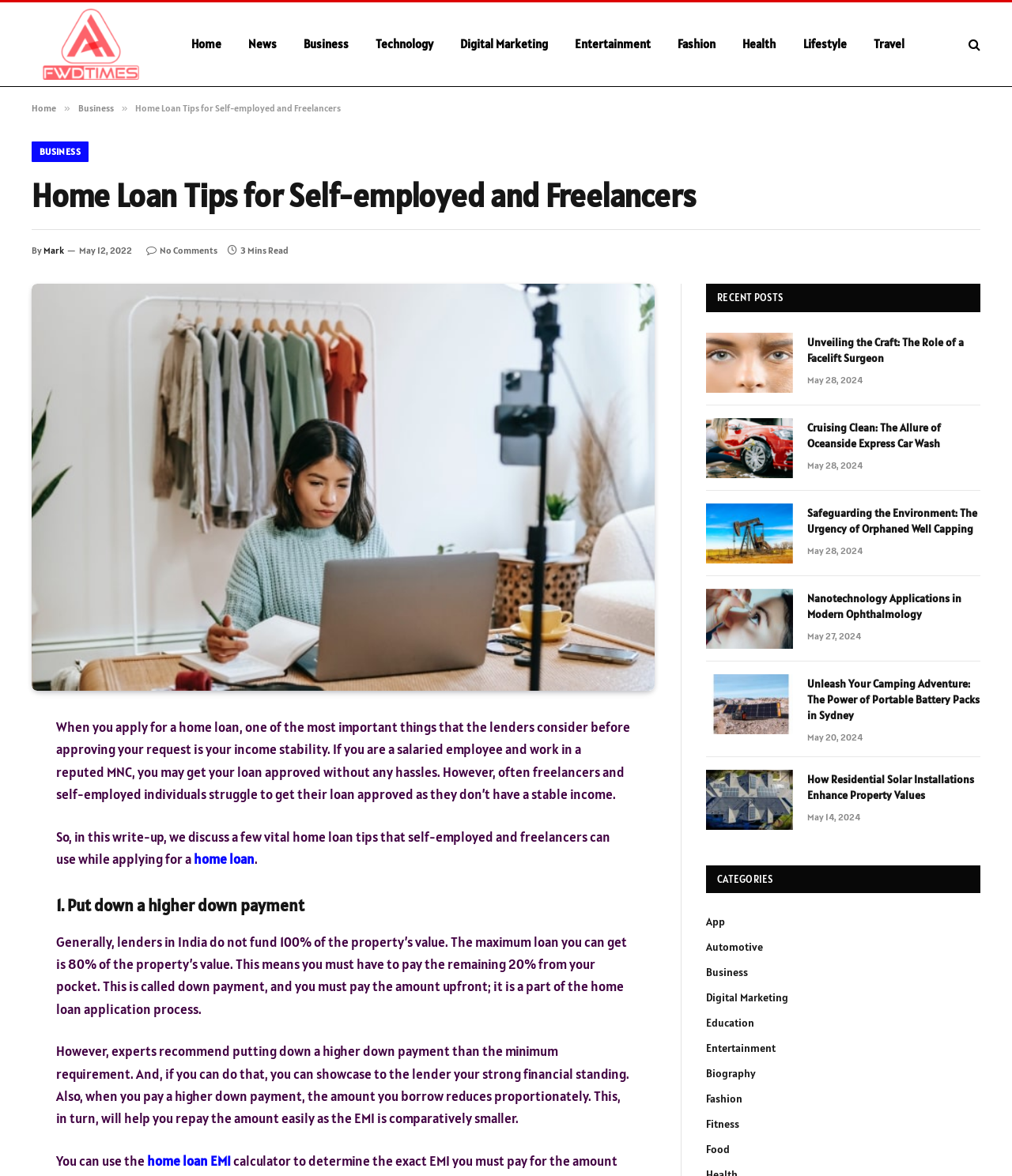Produce an extensive caption that describes everything on the webpage.

This webpage is about home loan tips for self-employed and freelancers. At the top, there is a navigation menu with links to different categories such as Home, News, Business, Technology, and more. Below the navigation menu, there is a heading that displays the title of the article, "Home Loan Tips for Self-employed and Freelancers". 

To the right of the title, there is a section that displays the author's name, "Mark", and the date the article was published, "May 12, 2022". There is also a link to the comments section, which indicates that there are no comments on the article.

The main content of the article is divided into sections, each with a heading and a brief description. The first section discusses the importance of income stability when applying for a home loan, and how self-employed and freelancers can struggle to get their loan approved. The second section provides a tip on putting down a higher down payment to showcase financial stability and reduce the loan amount.

Below the main content, there is a section titled "RECENT POSTS" that displays a list of four recent articles with their titles, dates, and brief descriptions. Each article has a heading and a link to read more.

On the right side of the webpage, there is a section titled "CATEGORIES" that displays a list of categories such as App, Automotive, Business, and more. Each category has a link to related articles.

Overall, the webpage is well-organized and easy to navigate, with clear headings and concise descriptions that make it easy to find relevant information.